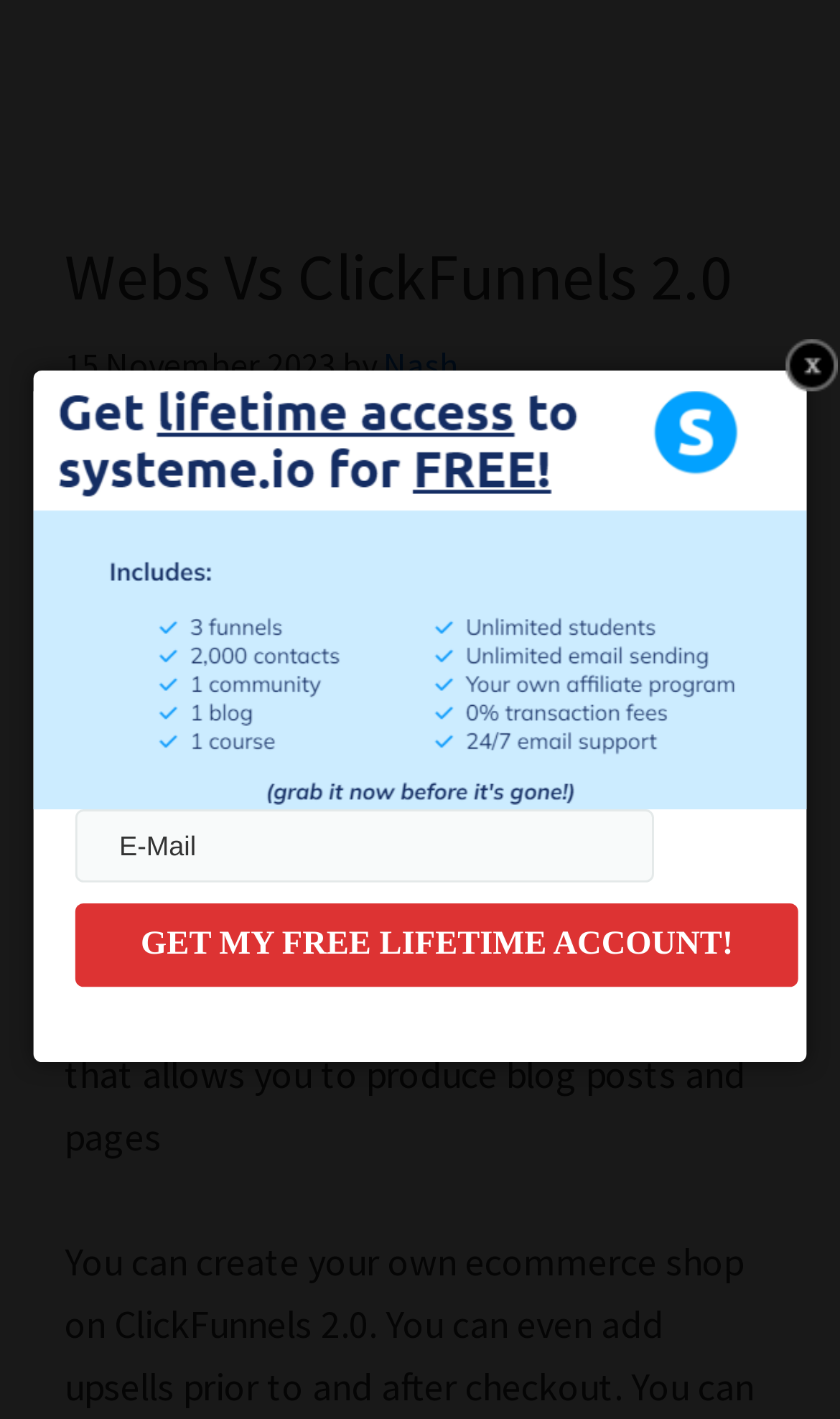Extract the bounding box coordinates of the UI element described by: "Nash". The coordinates should include four float numbers ranging from 0 to 1, e.g., [left, top, right, bottom].

[0.456, 0.241, 0.546, 0.272]